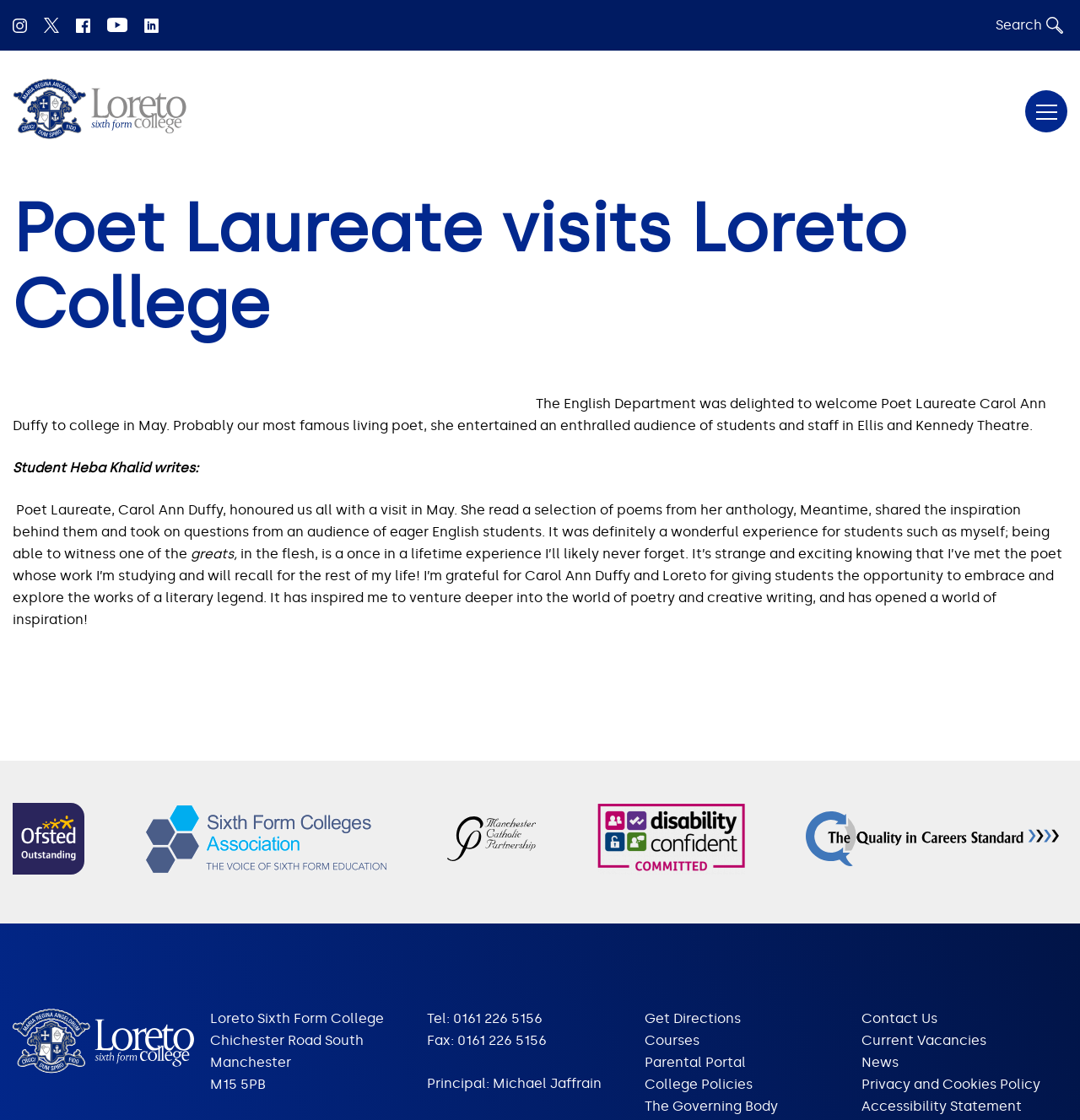Select the bounding box coordinates of the element I need to click to carry out the following instruction: "Search for something".

[0.918, 0.015, 0.988, 0.03]